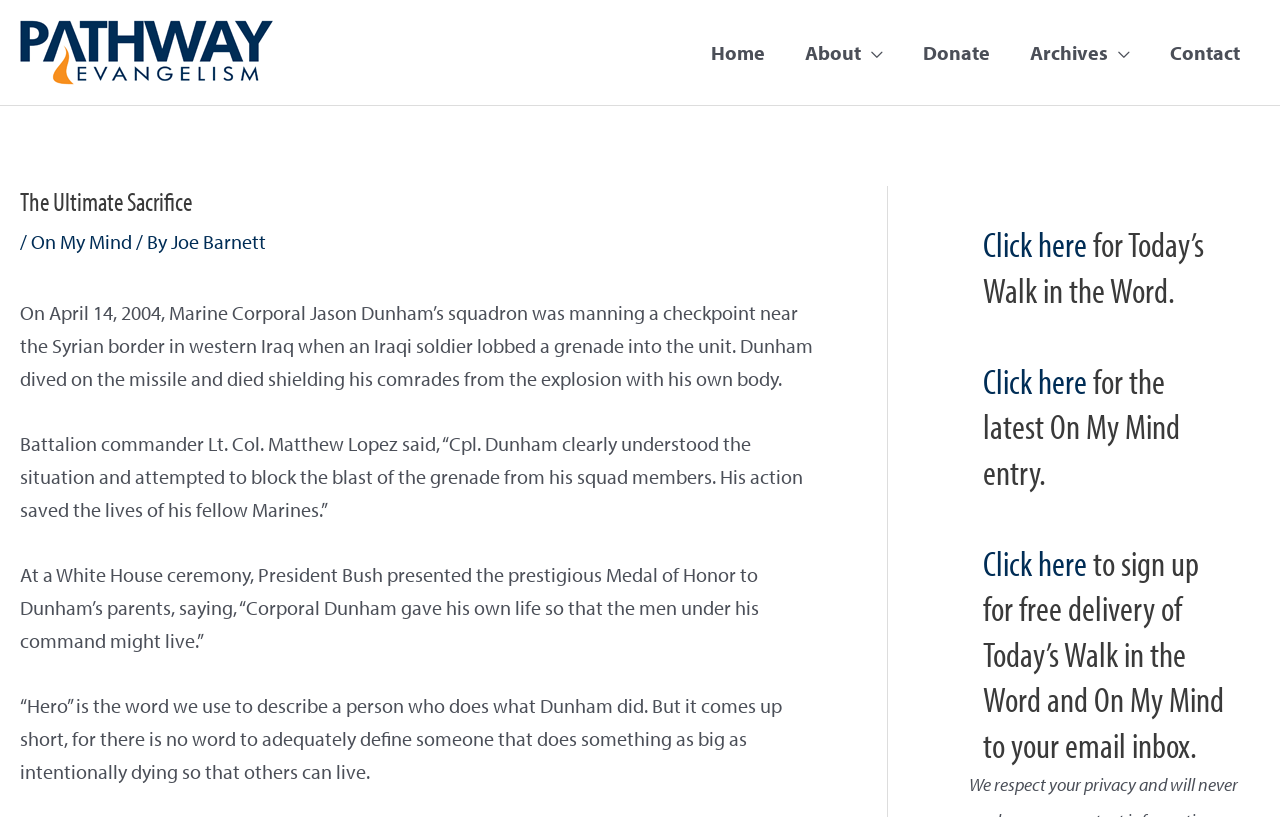Give a one-word or one-phrase response to the question:
What award was given to Corporal Jason Dunham's parents?

Medal of Honor